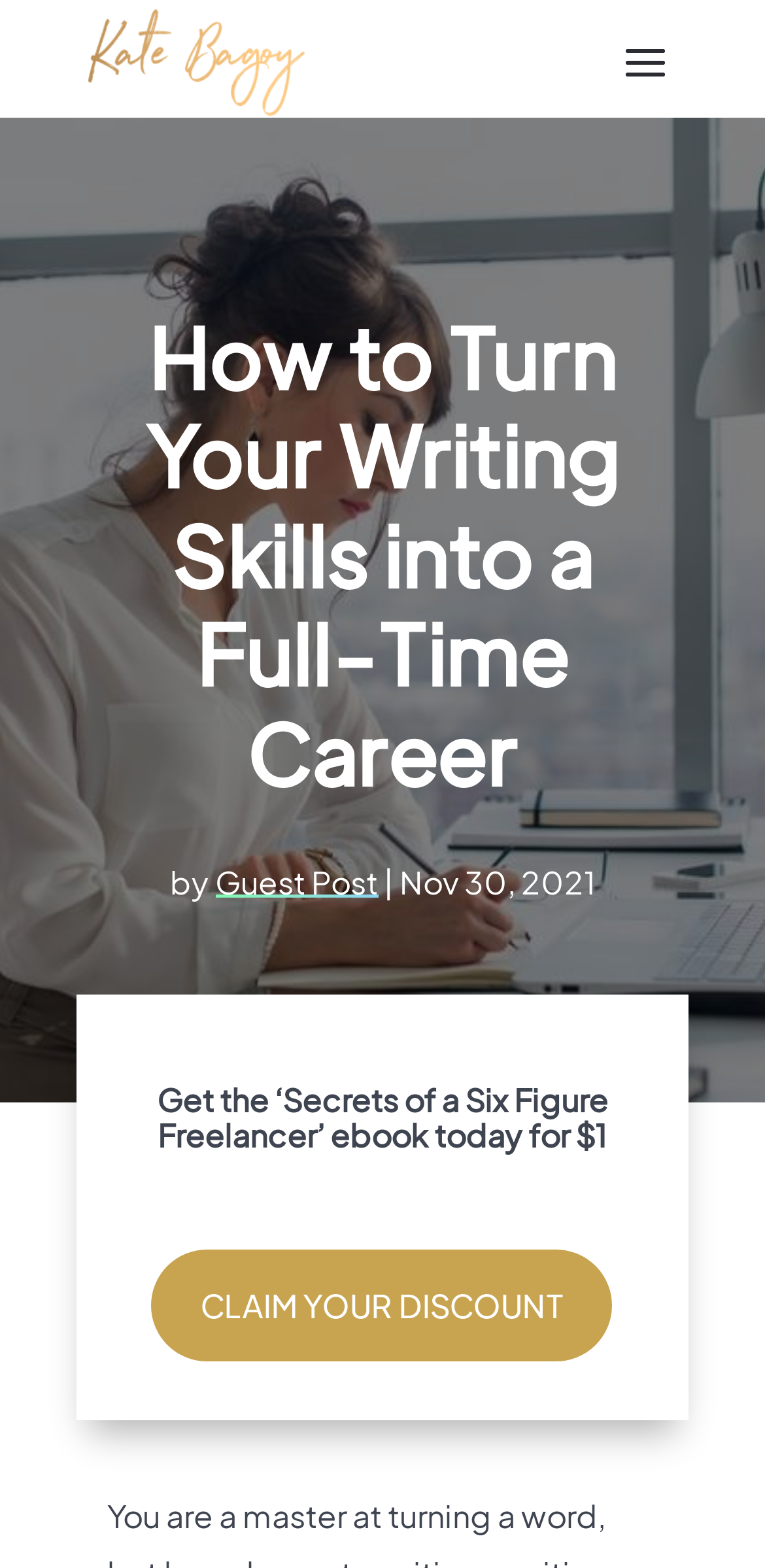Examine the image carefully and respond to the question with a detailed answer: 
What is the discount offer for the ebook?

The discount offer for the ebook can be determined by looking at the section where the link 'CLAIM YOUR DISCOUNT' is displayed, indicating that there is a discount offer available for the ebook.